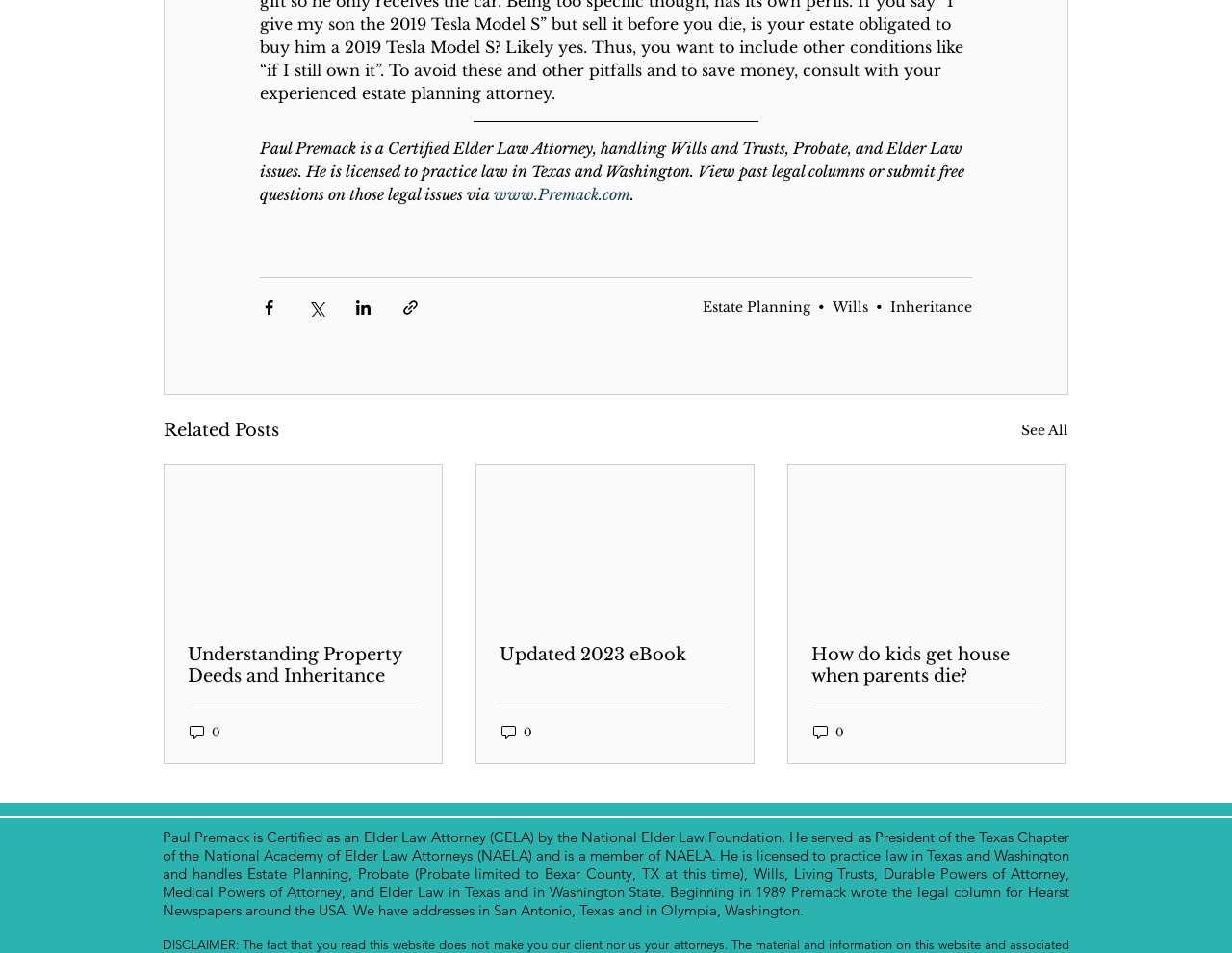Give a concise answer of one word or phrase to the question: 
What is Paul Premack's profession?

Elder Law Attorney